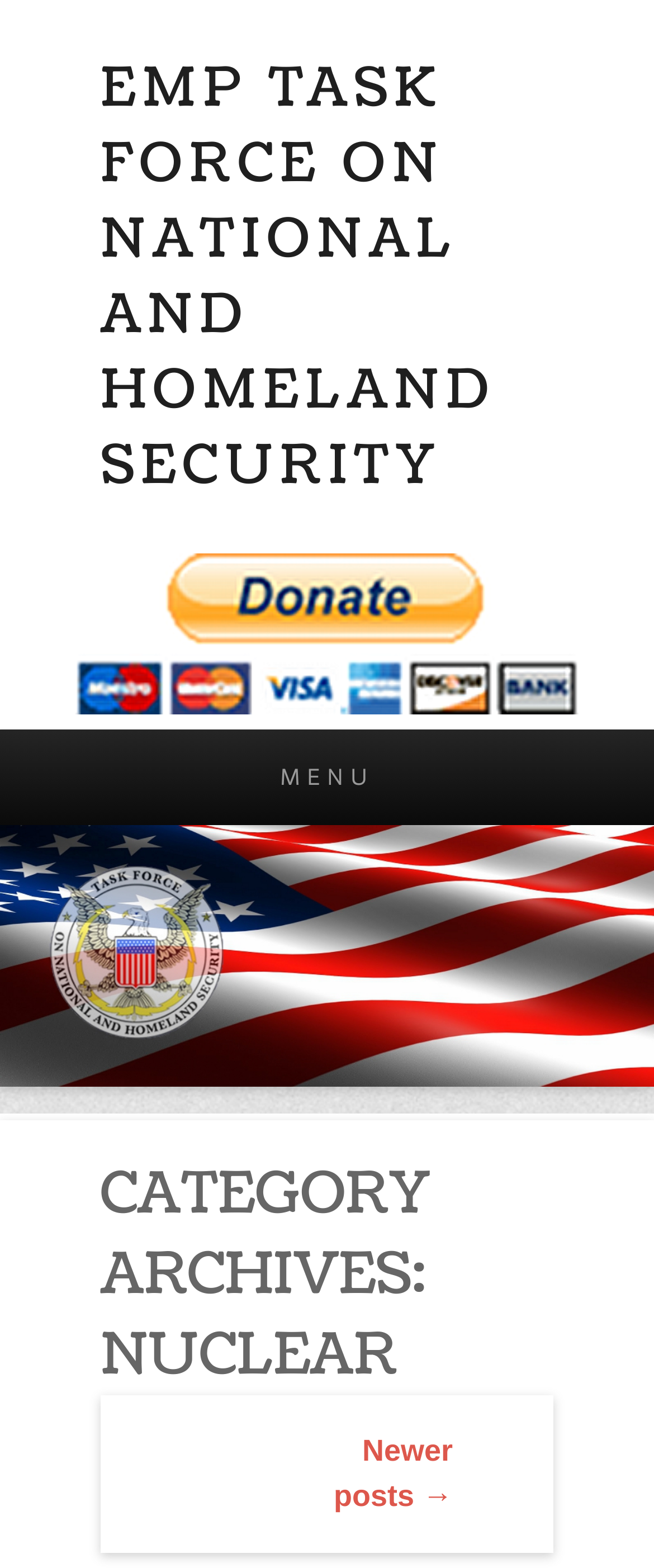How many links are there in the menu?
Make sure to answer the question with a detailed and comprehensive explanation.

I found a heading 'MENU' and under it, there are two links: 'Skip to content' and 'EMP Task Force on National and Homeland Security'. Therefore, there are 2 links in the menu.